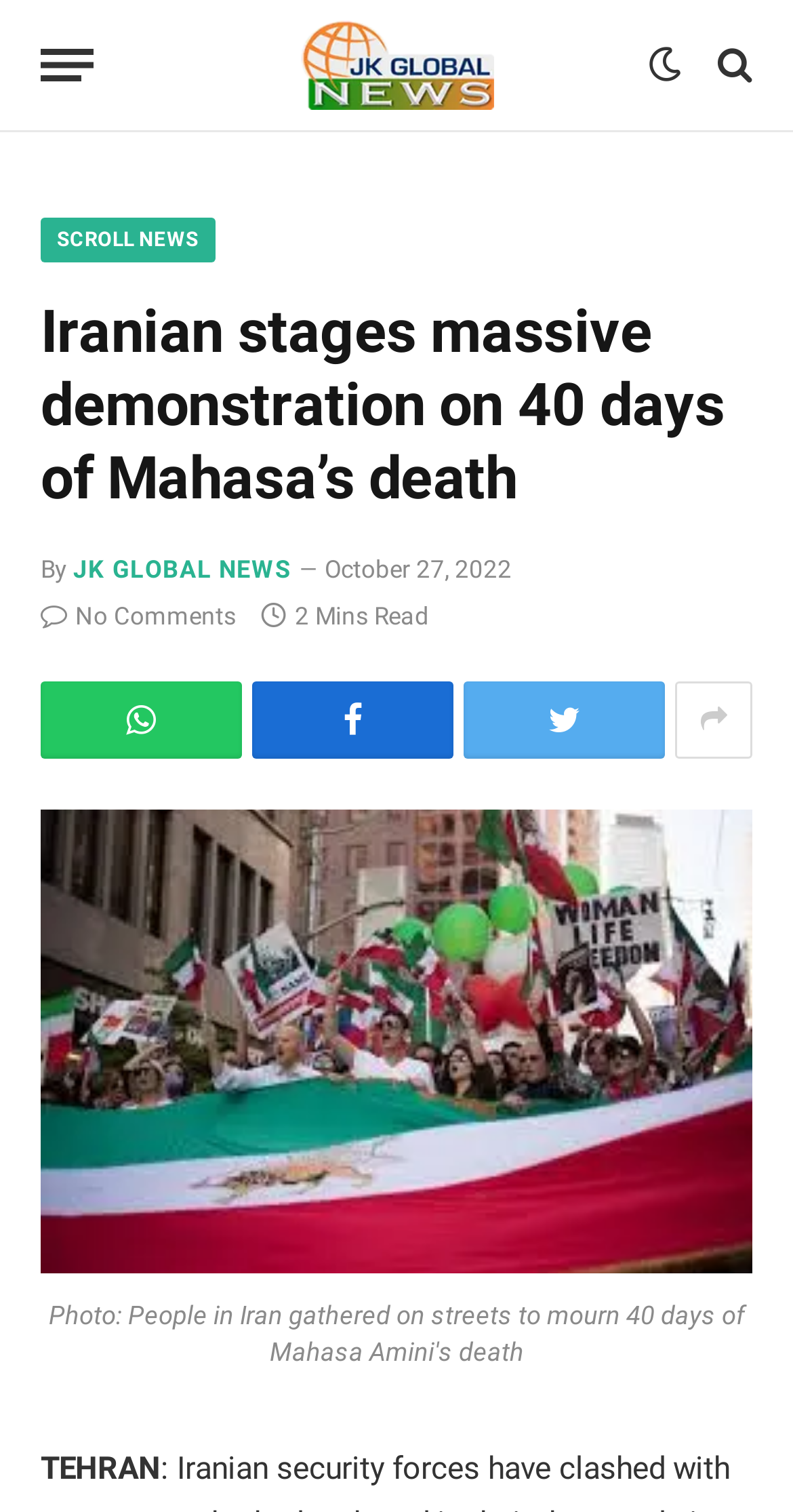Give a complete and precise description of the webpage's appearance.

The webpage appears to be a news article from JK Globalnews. At the top left, there is a button labeled "Menu" and a link to the website's homepage, accompanied by a logo image. On the top right, there are several social media links and a search icon.

Below the top navigation bar, the main headline "Iranian stages massive demonstration on 40 days of Mahasa’s death" is prominently displayed. The article's author and publication date, "October 27, 2022", are mentioned below the headline.

The article's content is divided into sections, with a brief summary or introduction at the top. The main article text is not explicitly mentioned in the accessibility tree, but it likely occupies the majority of the page's content area.

On the top right of the content area, there are several icons, including a comment icon with the label "No Comments", a clock icon indicating a 2-minute read time, and several social media sharing icons.

The main image of the article is located below the introduction, spanning the full width of the content area. The image is not explicitly described, but it likely relates to the article's topic.

At the very bottom of the page, there is a single line of text reading "TEHRAN", which may be a location indicator or a caption for the article's image.